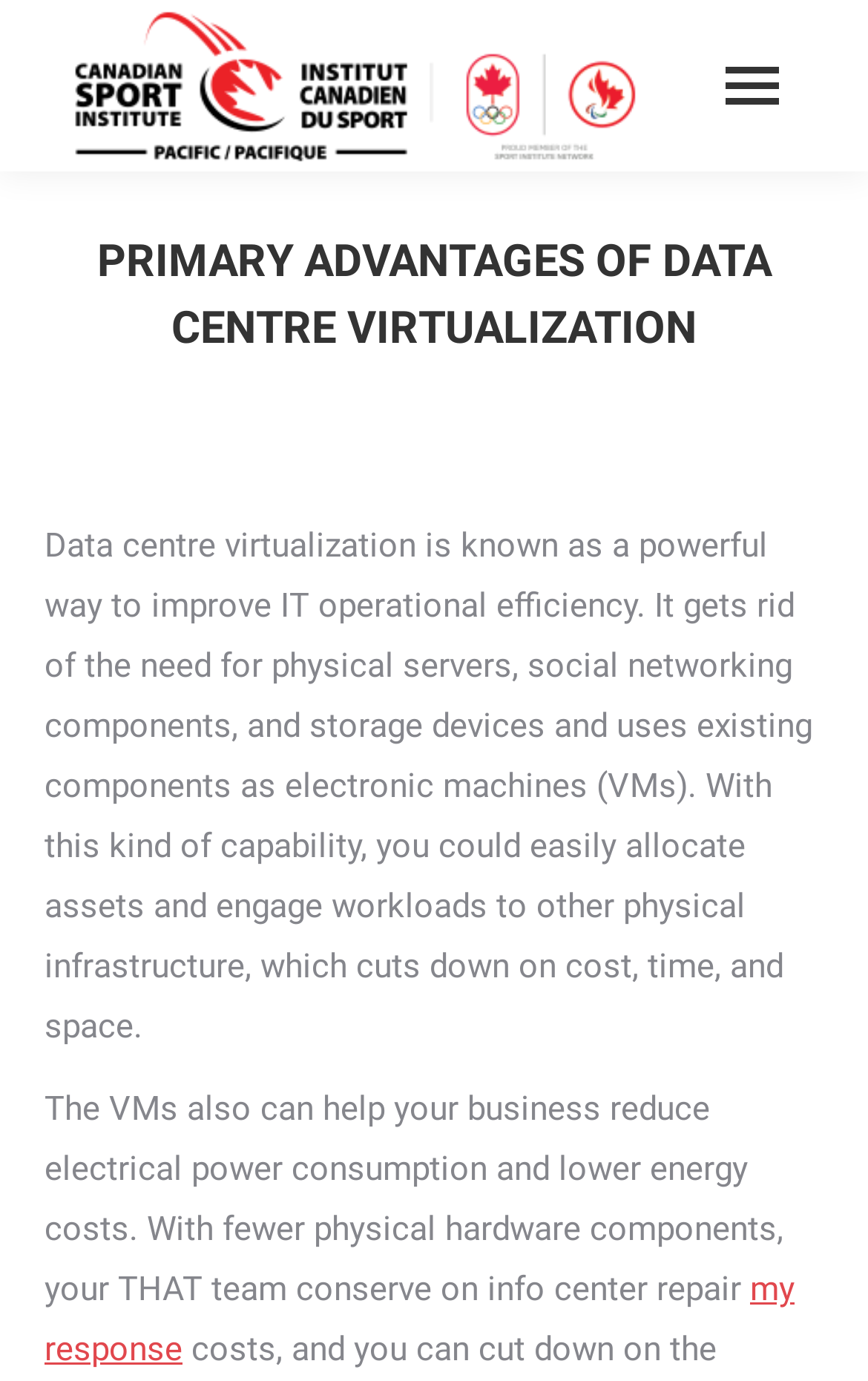What is data centre virtualization?
Answer with a single word or short phrase according to what you see in the image.

A powerful way to improve IT operational efficiency